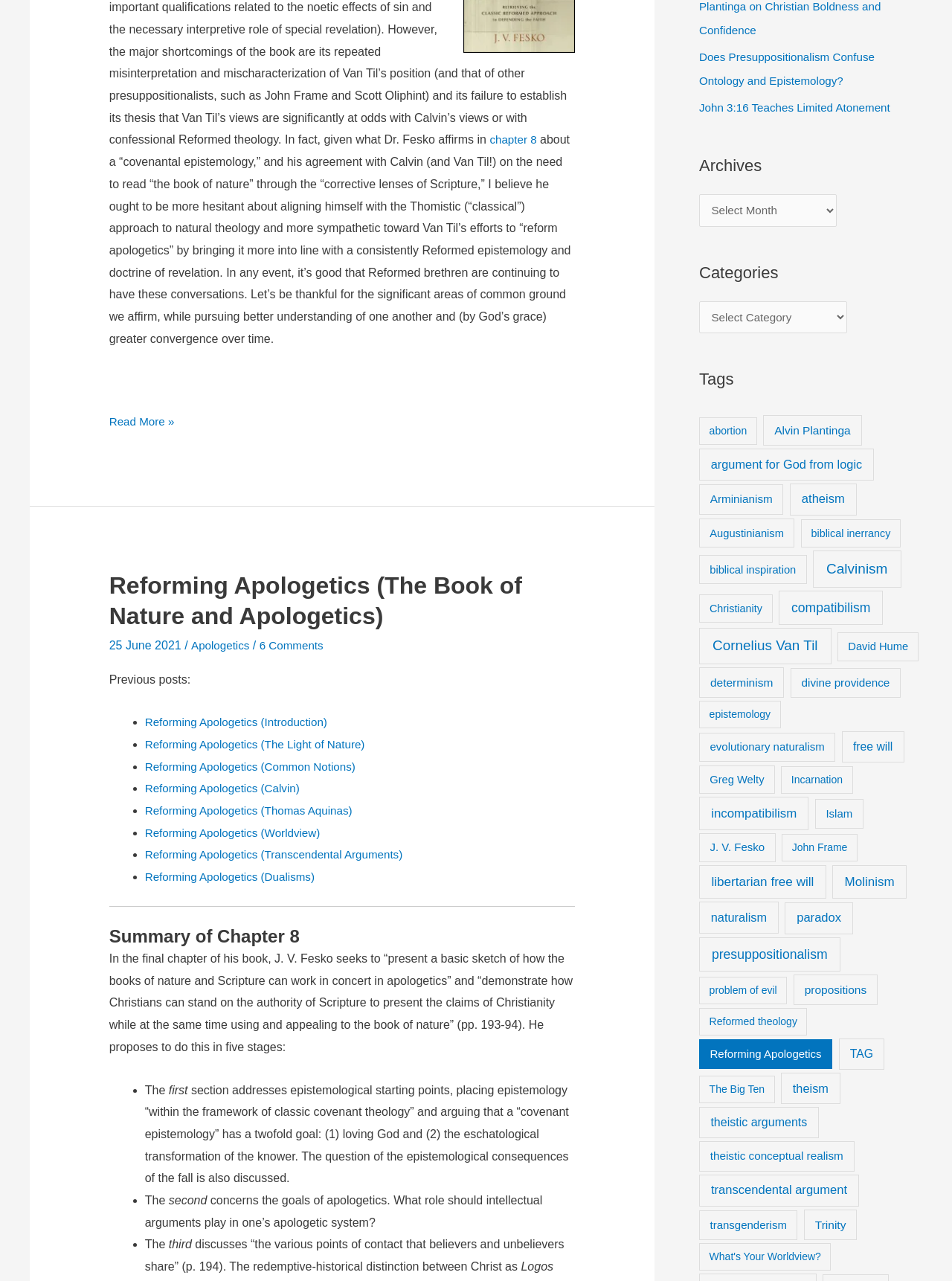Bounding box coordinates should be provided in the format (top-left x, top-left y, bottom-right x, bottom-right y) with all values between 0 and 1. Identify the bounding box for this UI element: Reforming Apologetics (Common Notions)

[0.152, 0.596, 0.386, 0.606]